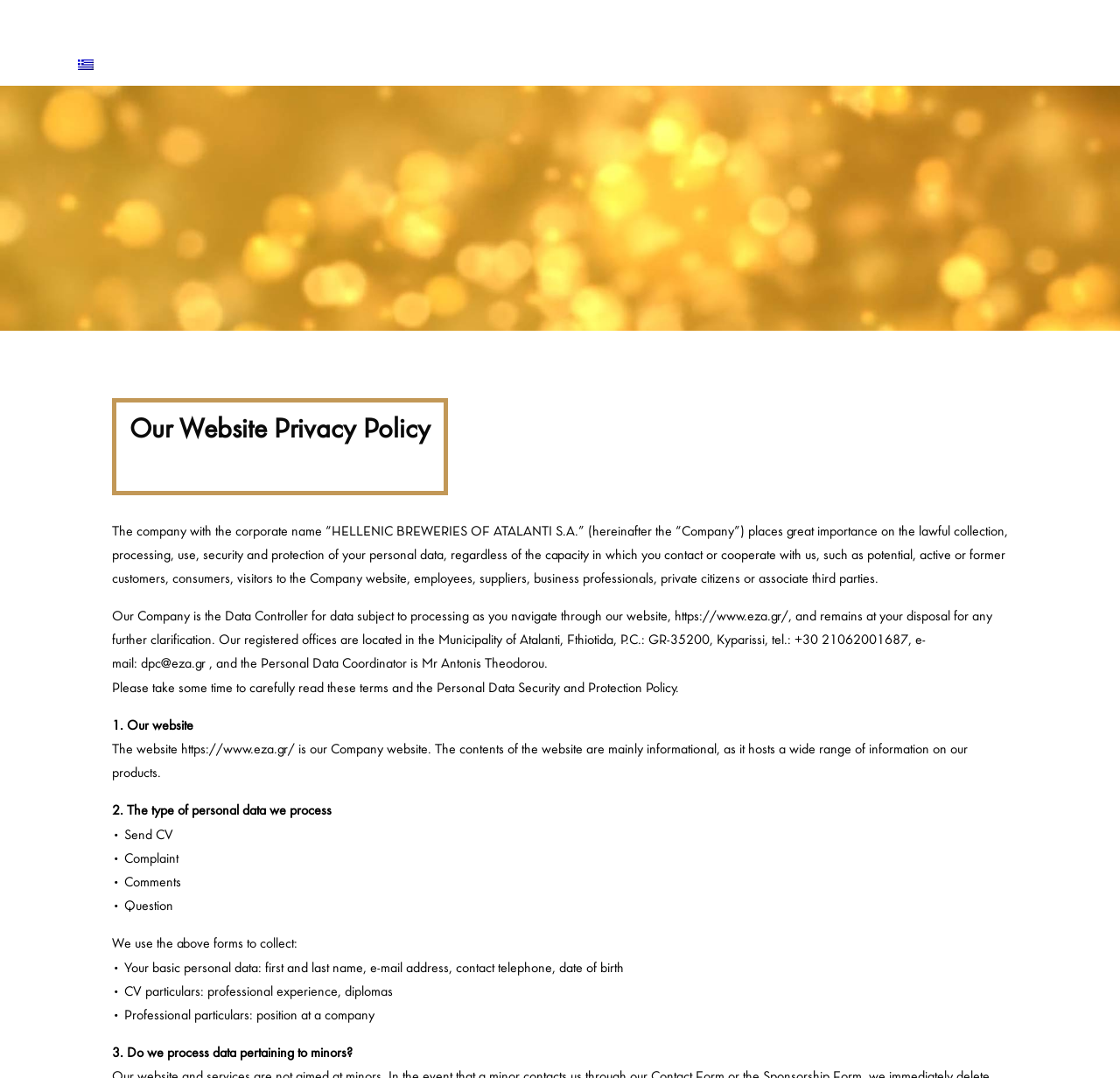What type of personal data is collected through the 'Send CV' form?
Refer to the image and provide a thorough answer to the question.

The type of personal data collected through the 'Send CV' form is mentioned in the section '2. The type of personal data we process' as CV particulars, including professional experience and diplomas.